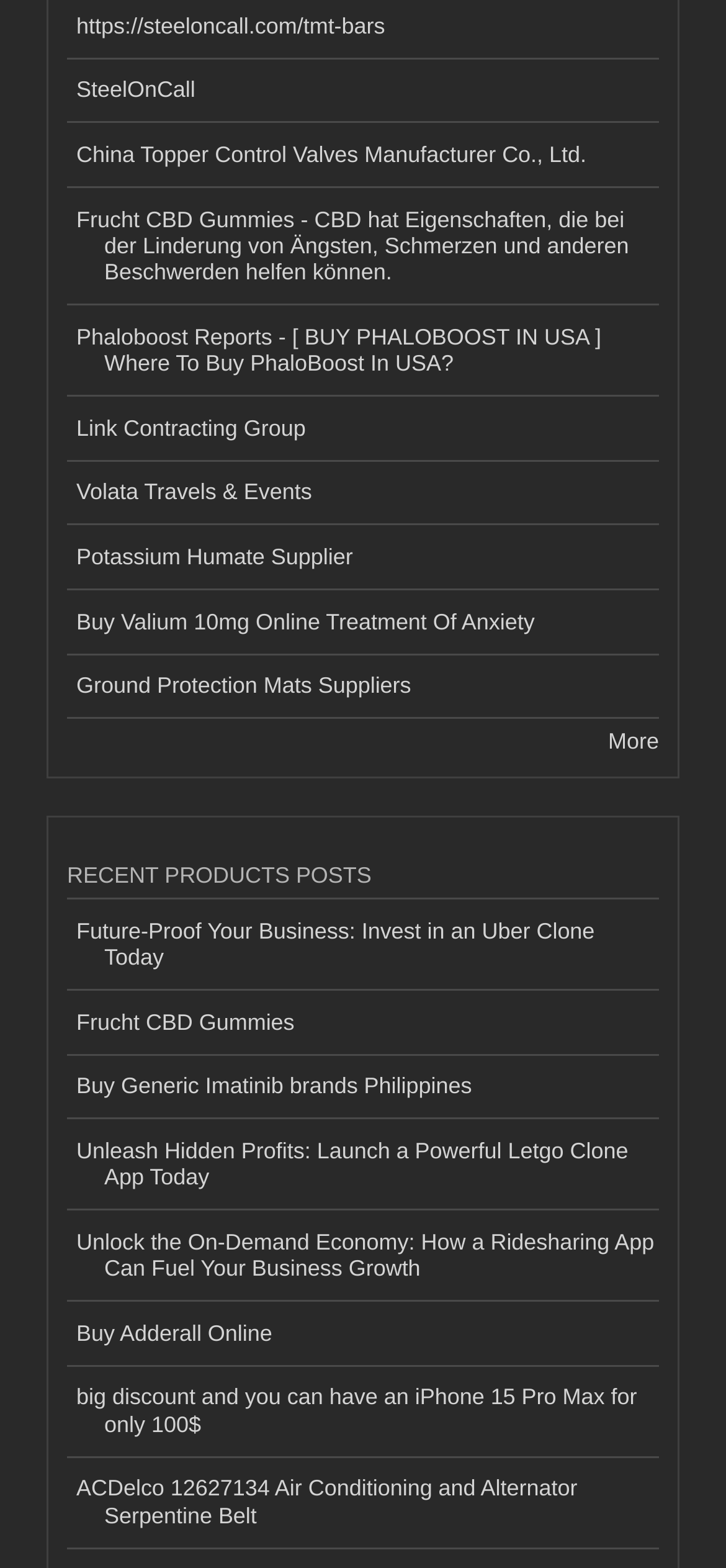Please identify the bounding box coordinates of the clickable area that will fulfill the following instruction: "Explore Ground Protection Mats Suppliers". The coordinates should be in the format of four float numbers between 0 and 1, i.e., [left, top, right, bottom].

[0.092, 0.418, 0.908, 0.459]